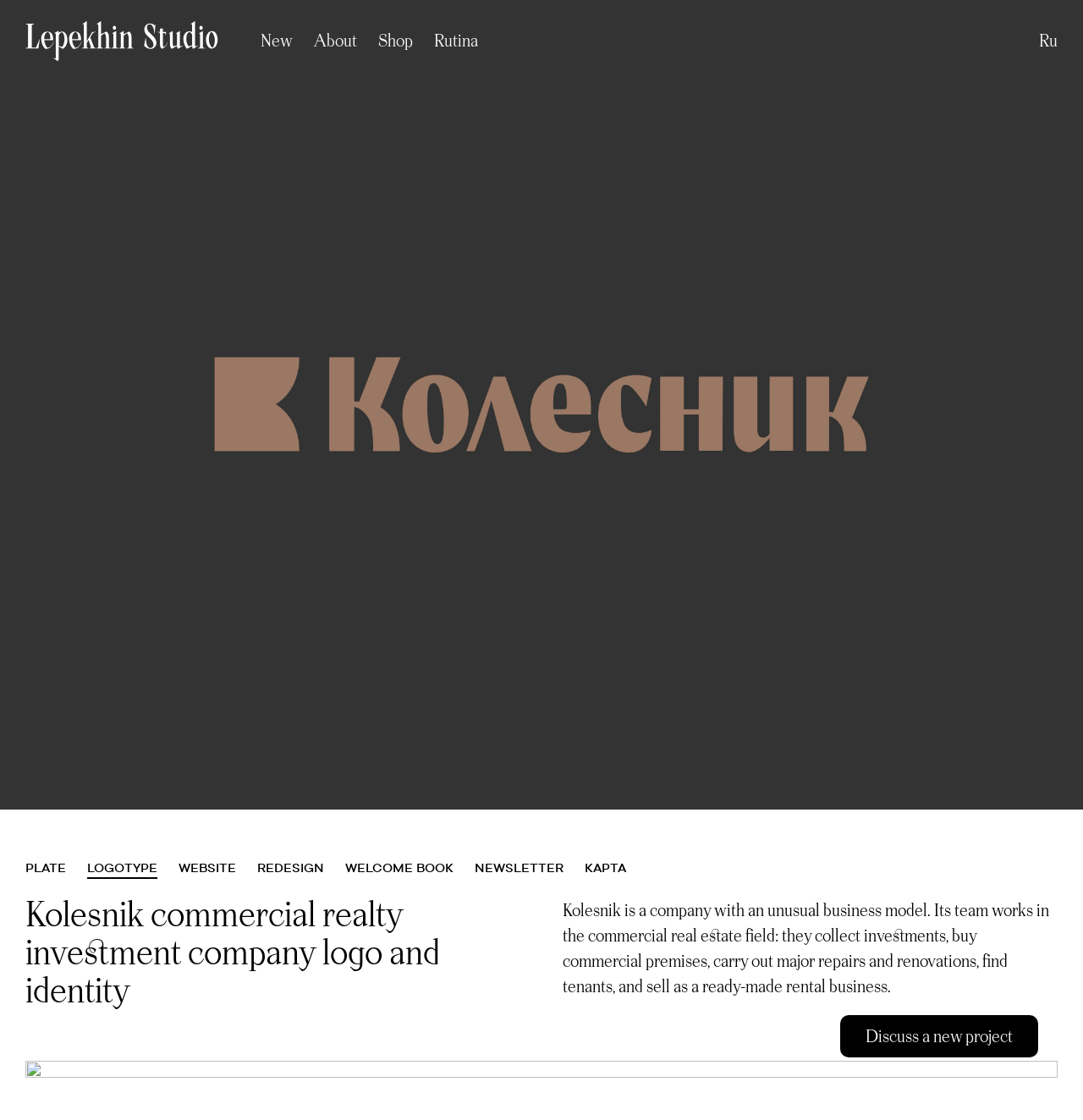Determine the bounding box coordinates of the UI element described by: "Why not? «".

None